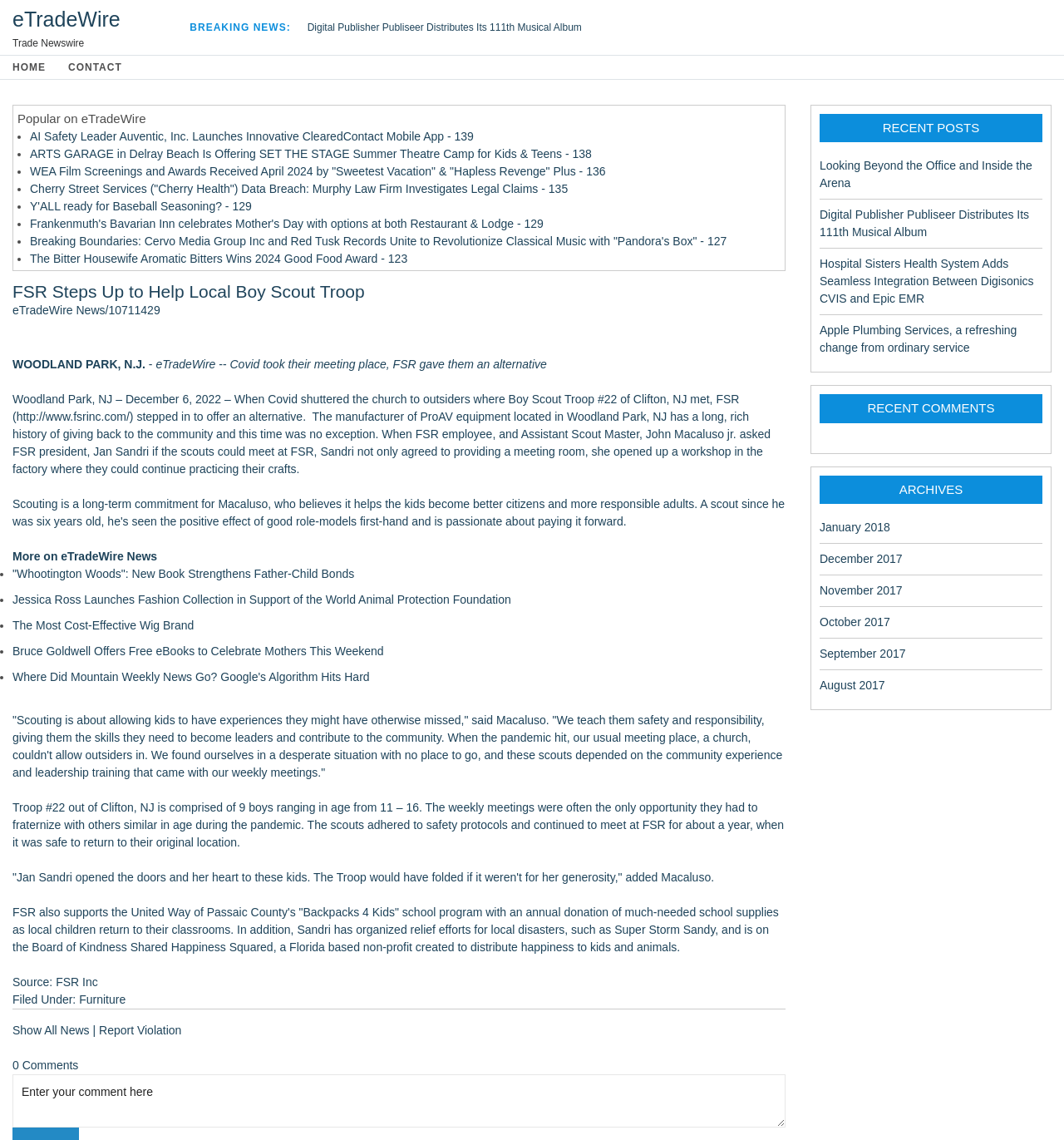Give a one-word or phrase response to the following question: How many news articles are listed under 'Popular on eTradeWire'?

15